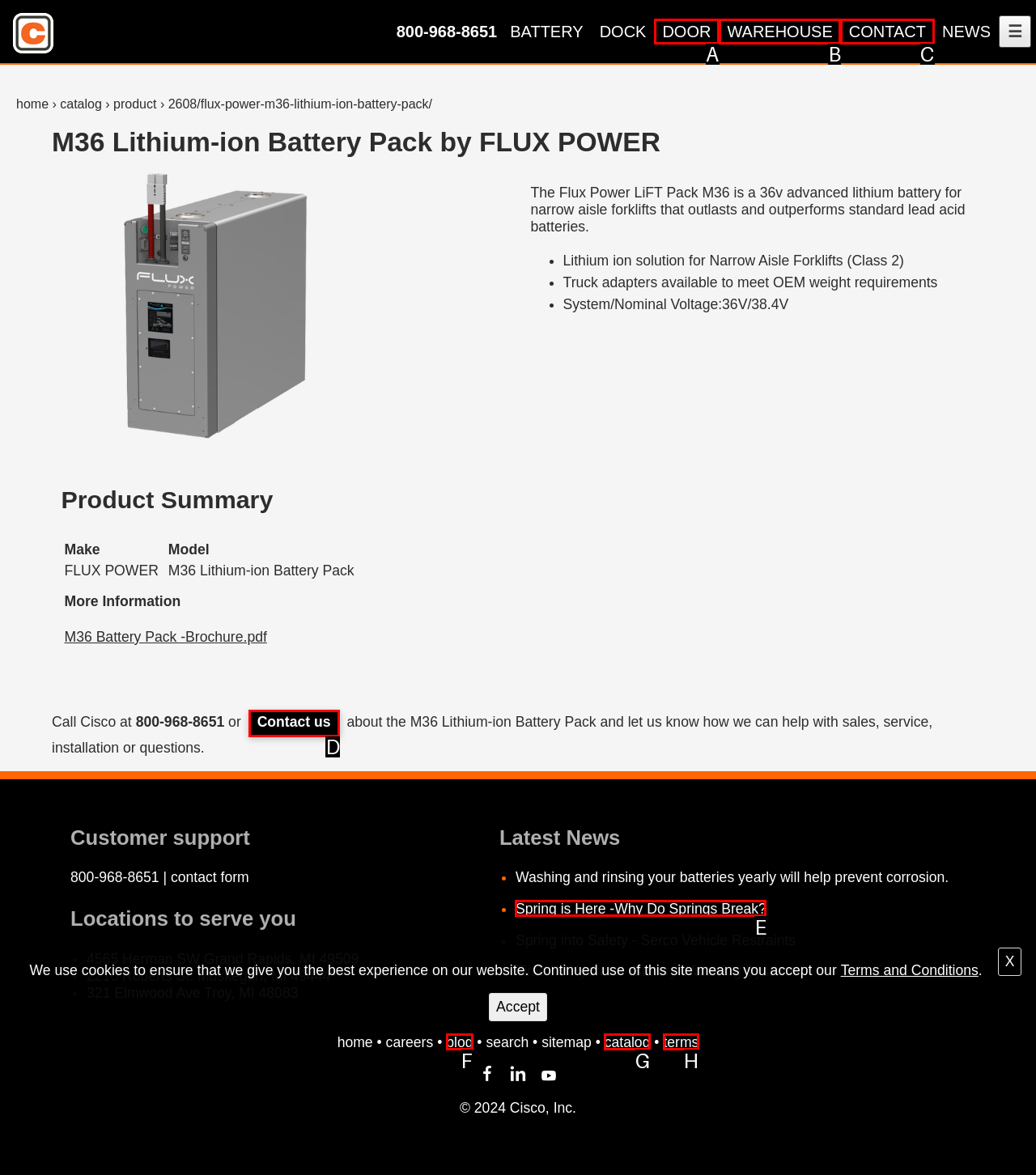Specify which UI element should be clicked to accomplish the task: Contact us about the M36 Lithium-ion Battery Pack. Answer with the letter of the correct choice.

D